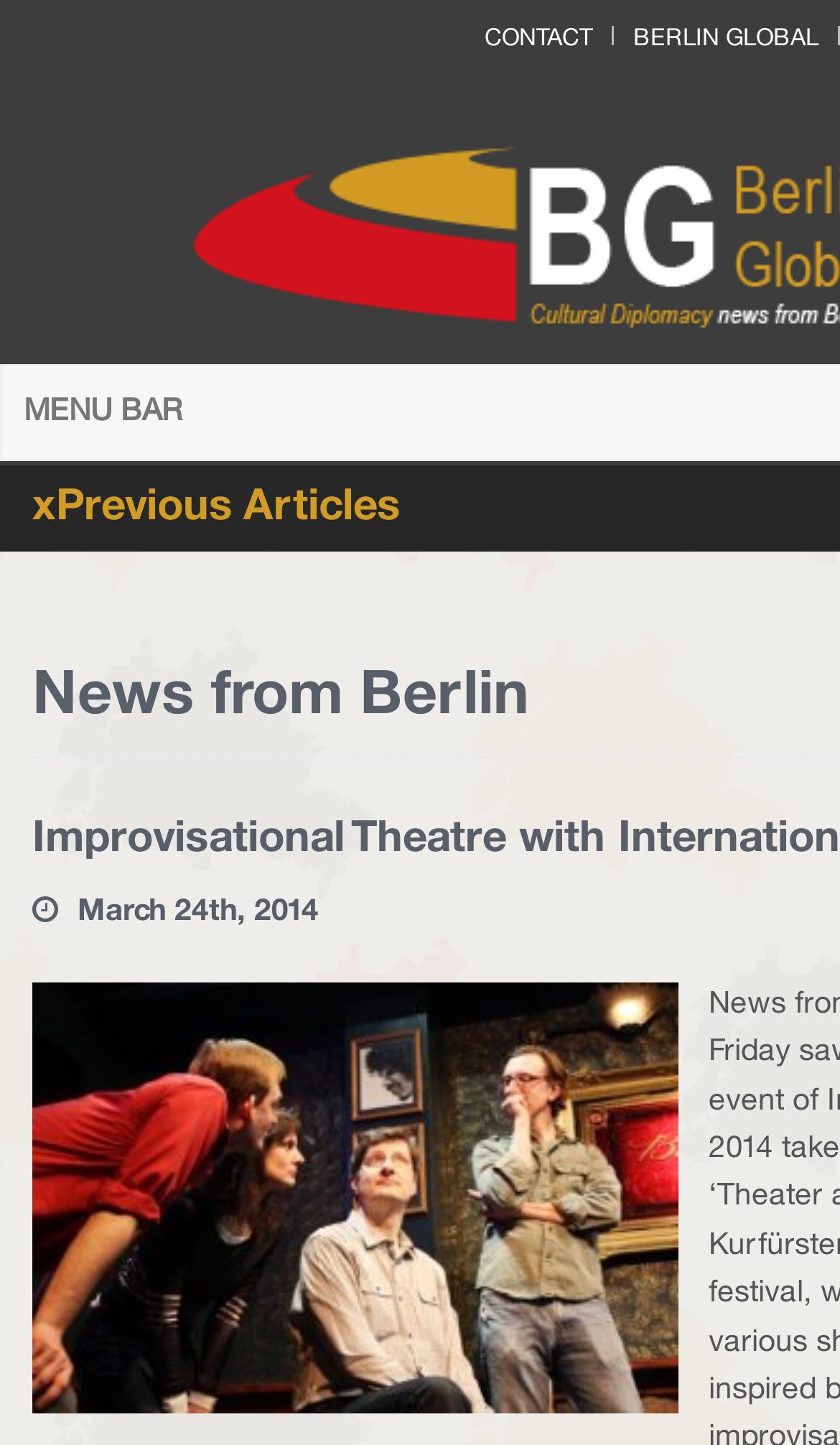Your task is to extract the text of the main heading from the webpage.

News from Berlin